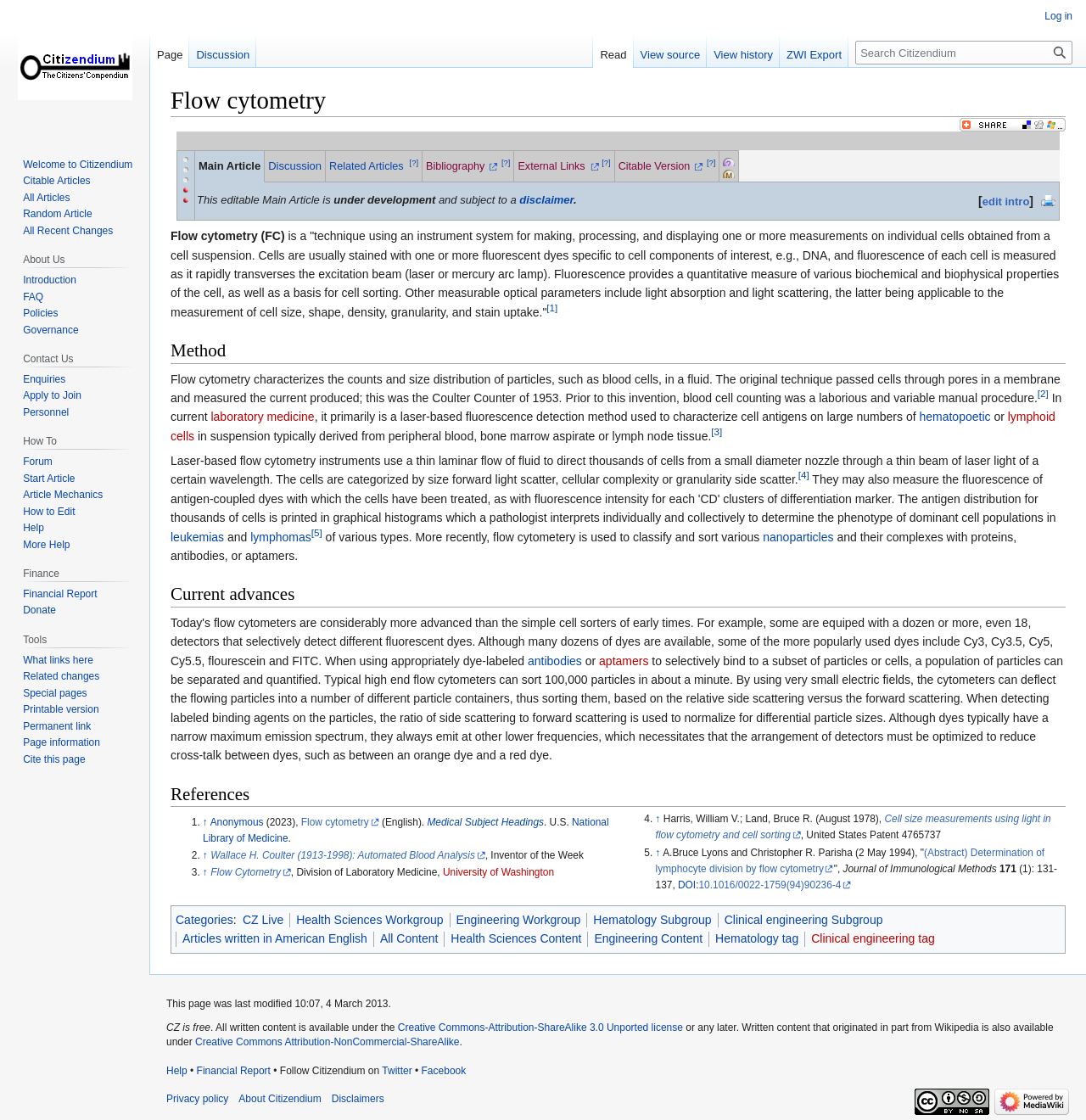What is flow cytometry used for in laboratory medicine?
Please provide a single word or phrase as your answer based on the screenshot.

To characterize cell antigens